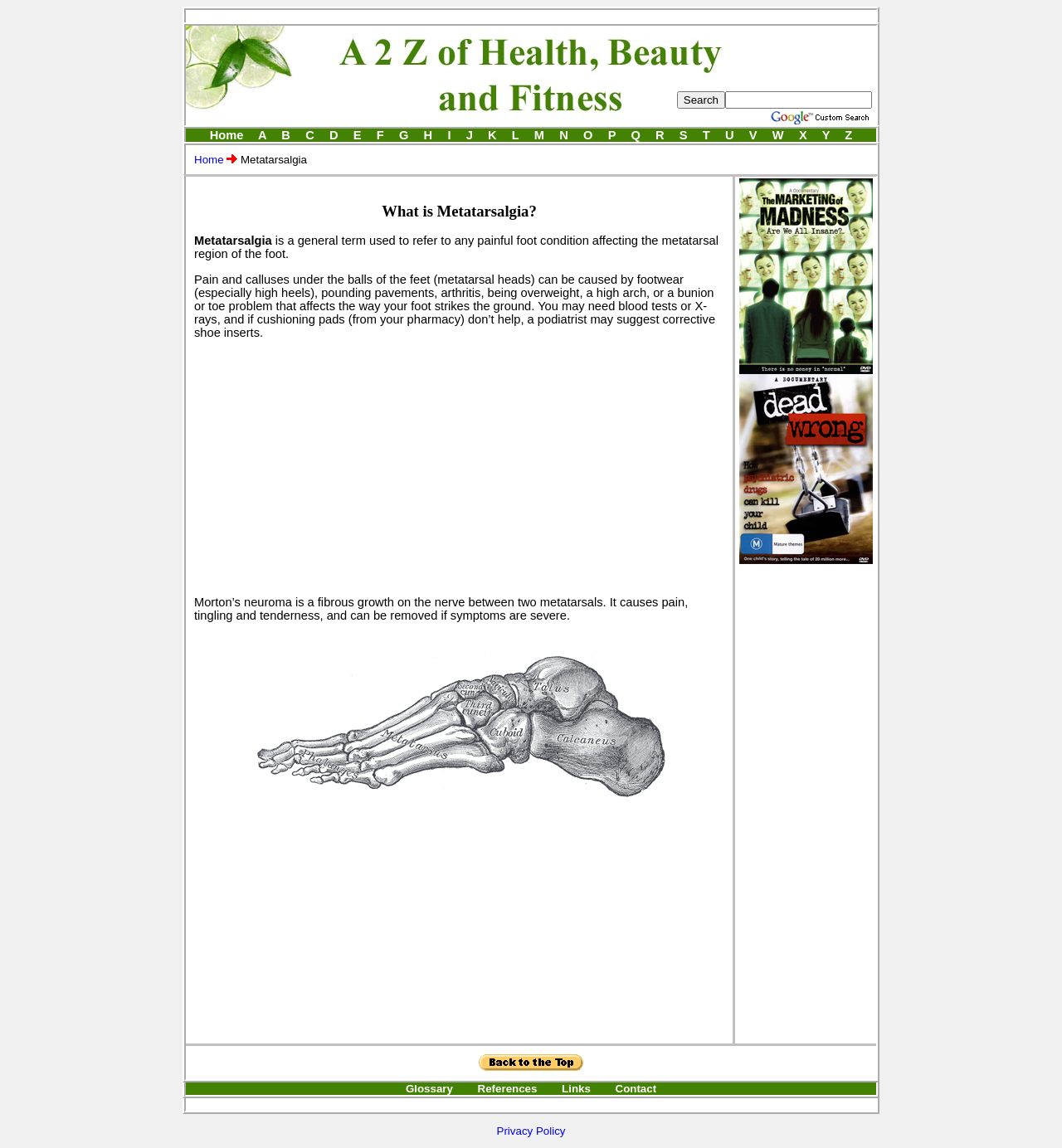Ascertain the bounding box coordinates for the UI element detailed here: "name="q"". The coordinates should be provided as [left, top, right, bottom] with each value being a float between 0 and 1.

[0.683, 0.079, 0.821, 0.095]